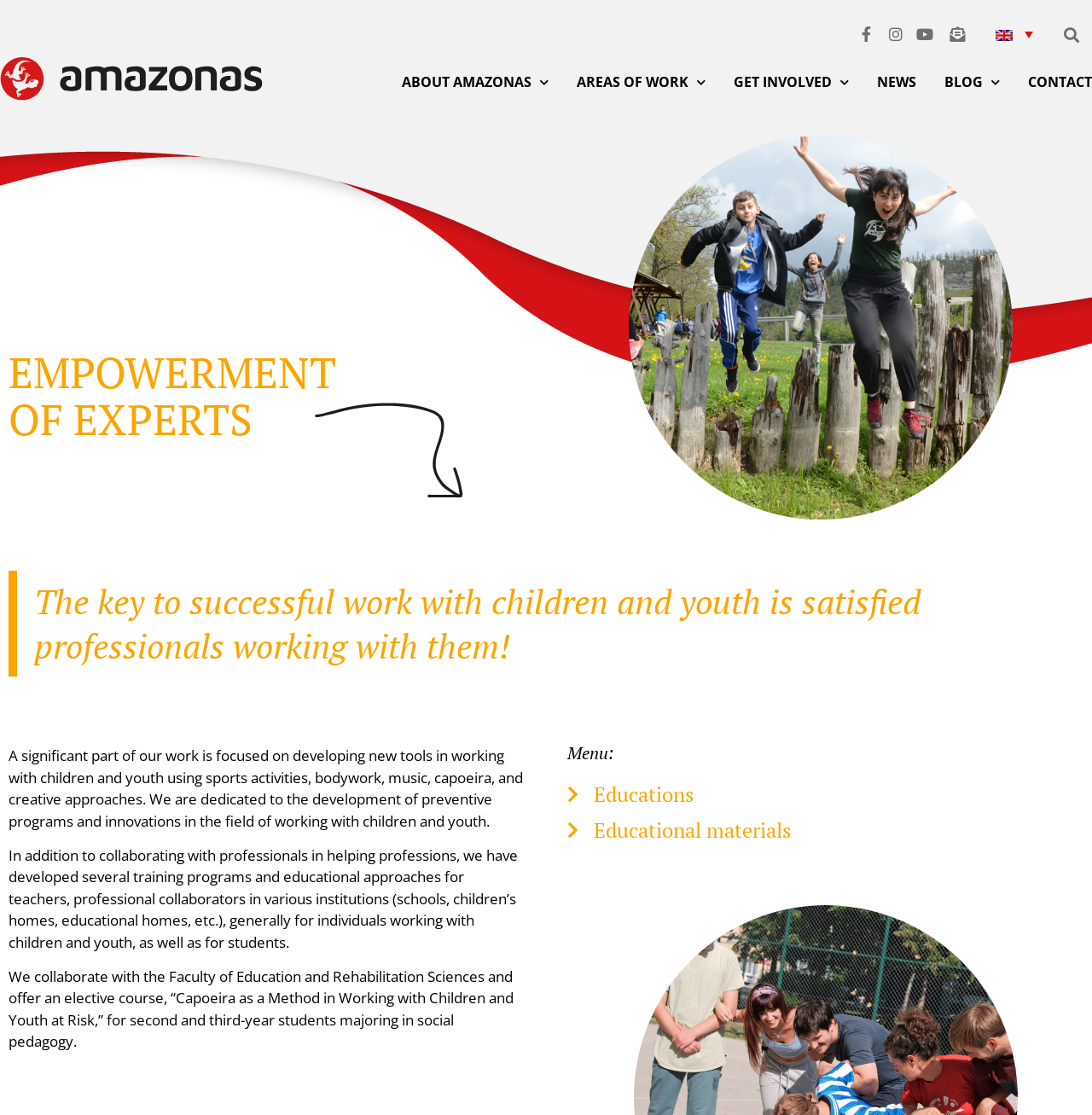Can you find the bounding box coordinates for the element to click on to achieve the instruction: "Switch to English"?

[0.903, 0.019, 0.955, 0.041]